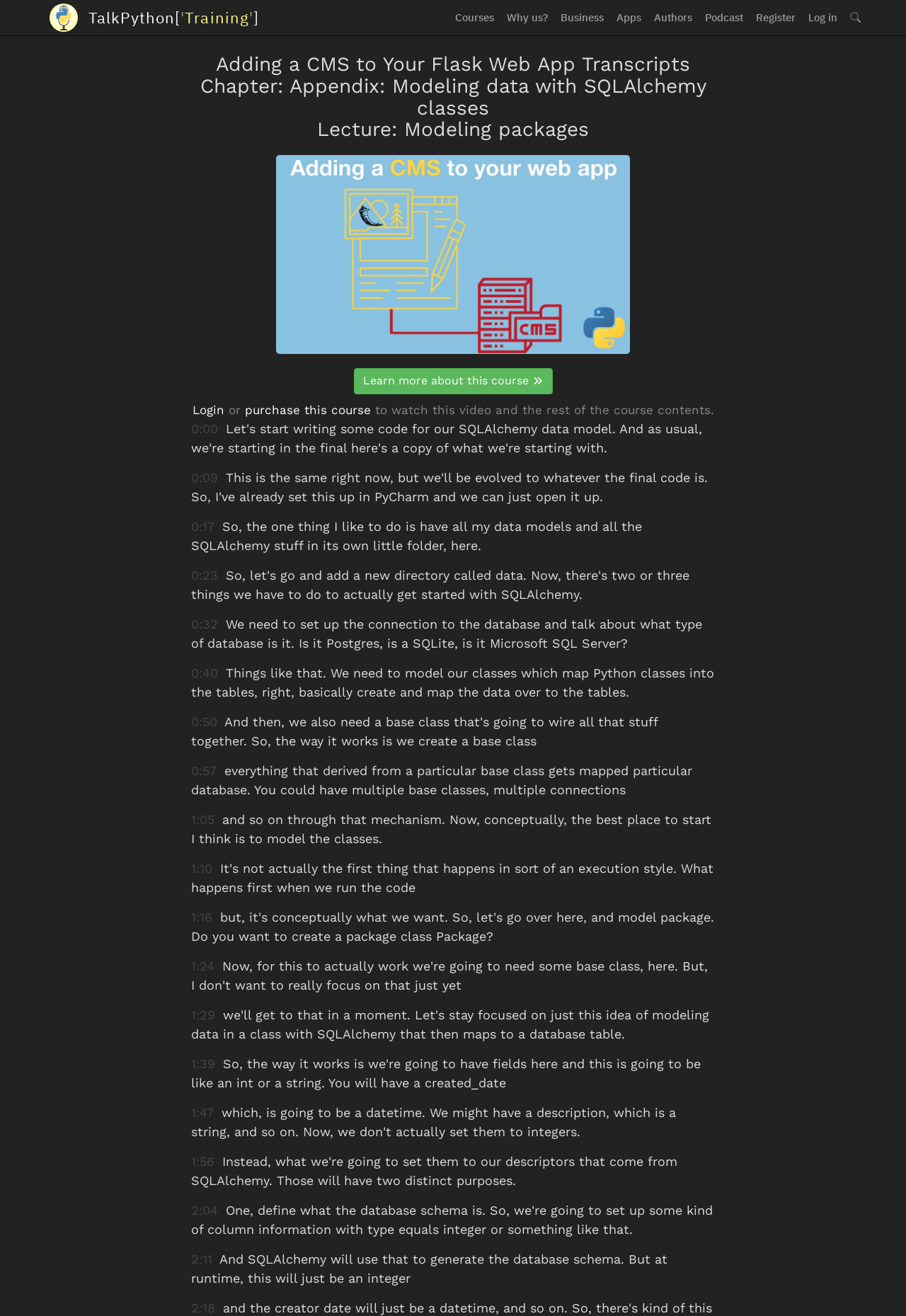What is the topic of the current chapter?
Using the image provided, answer with just one word or phrase.

Modeling packages